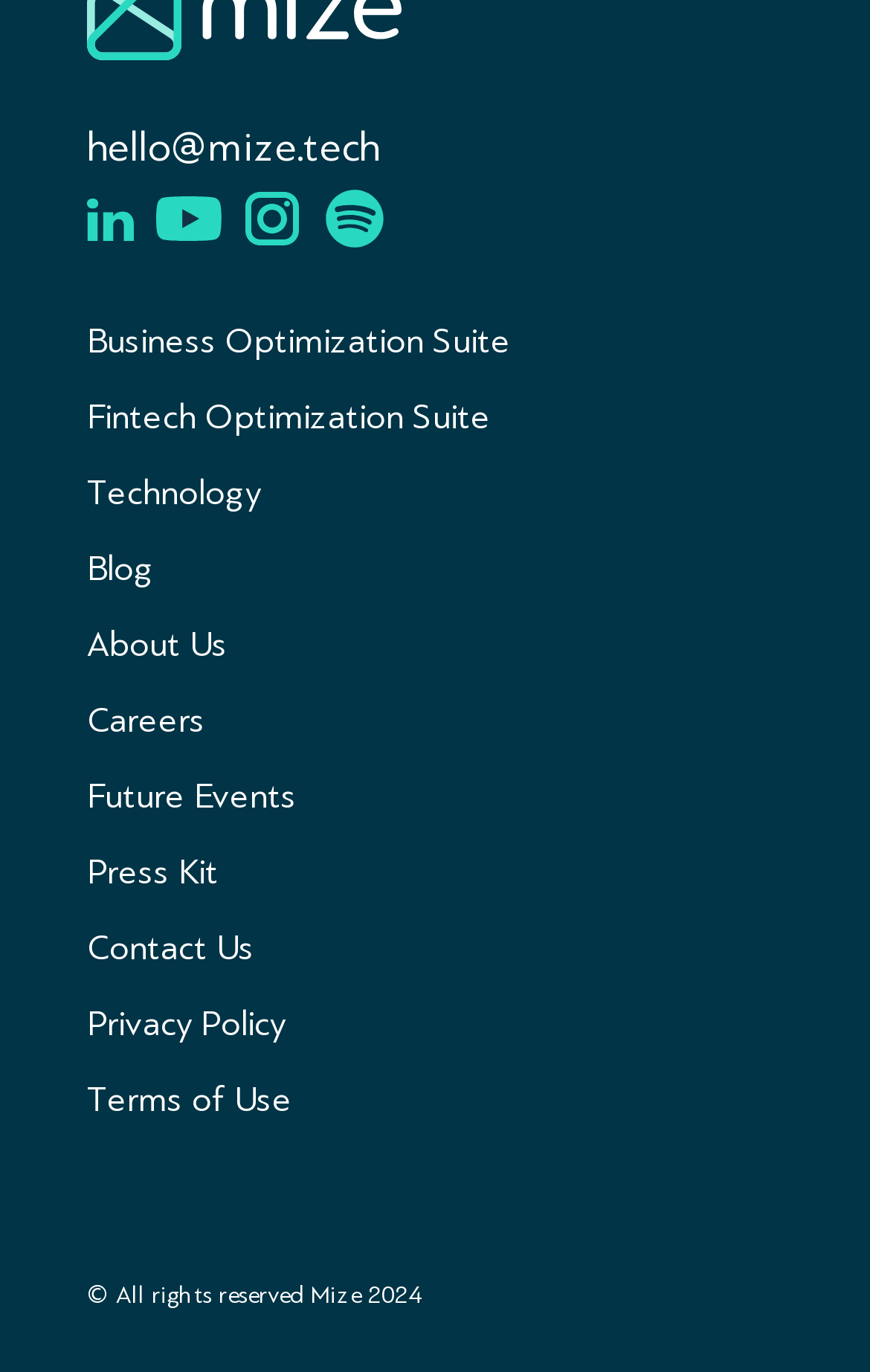Please answer the following question using a single word or phrase: What is the copyright year?

2024